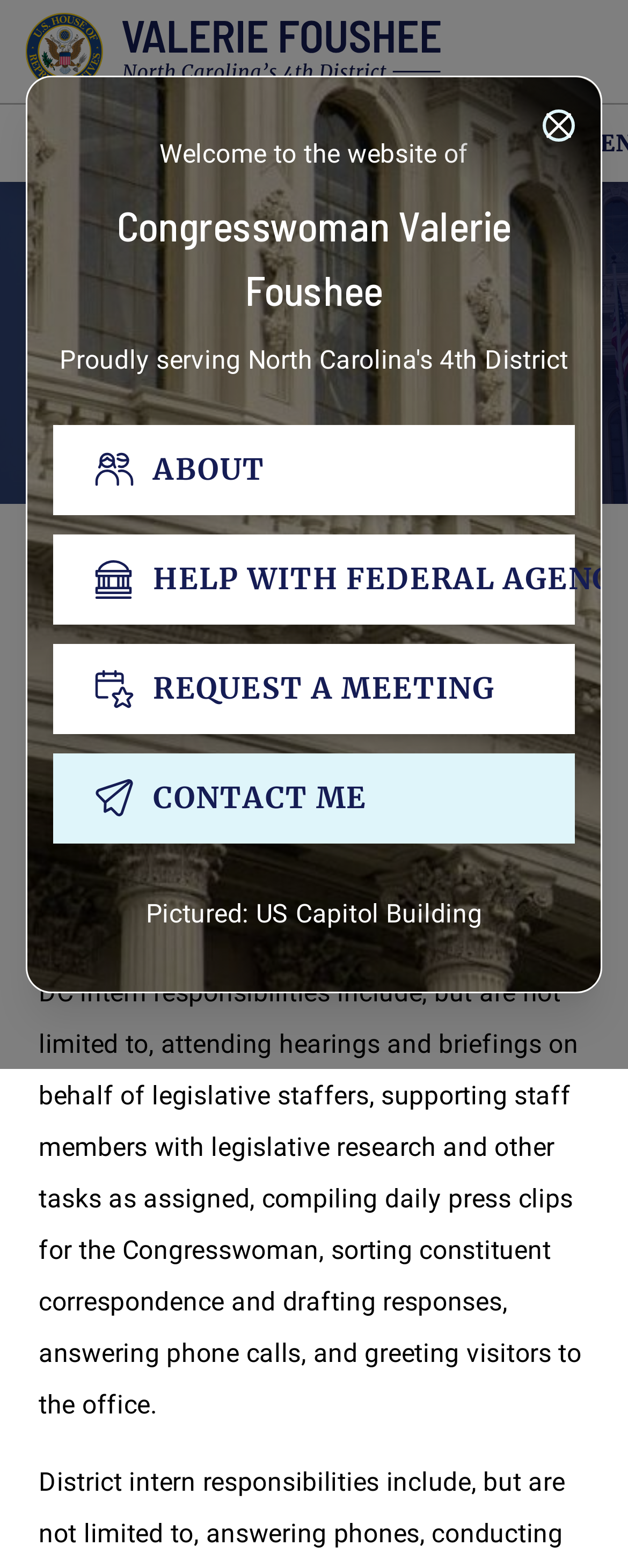Use a single word or phrase to respond to the question:
What is the purpose of the DC intern?

Attend hearings and briefings